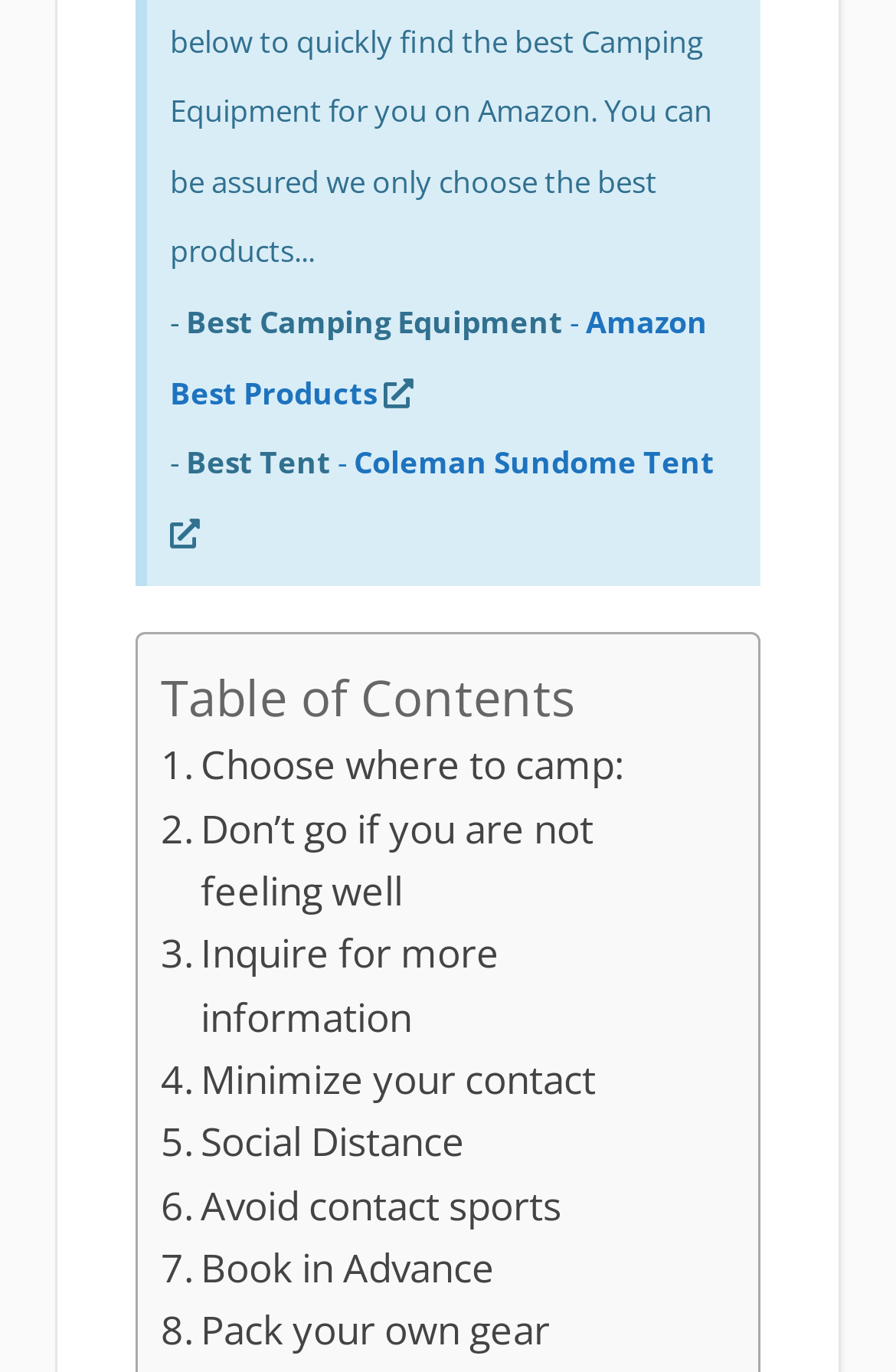Please determine the bounding box coordinates for the element that should be clicked to follow these instructions: "Visit the 'Coleman Sundome Tent' page".

[0.377, 0.322, 0.797, 0.352]